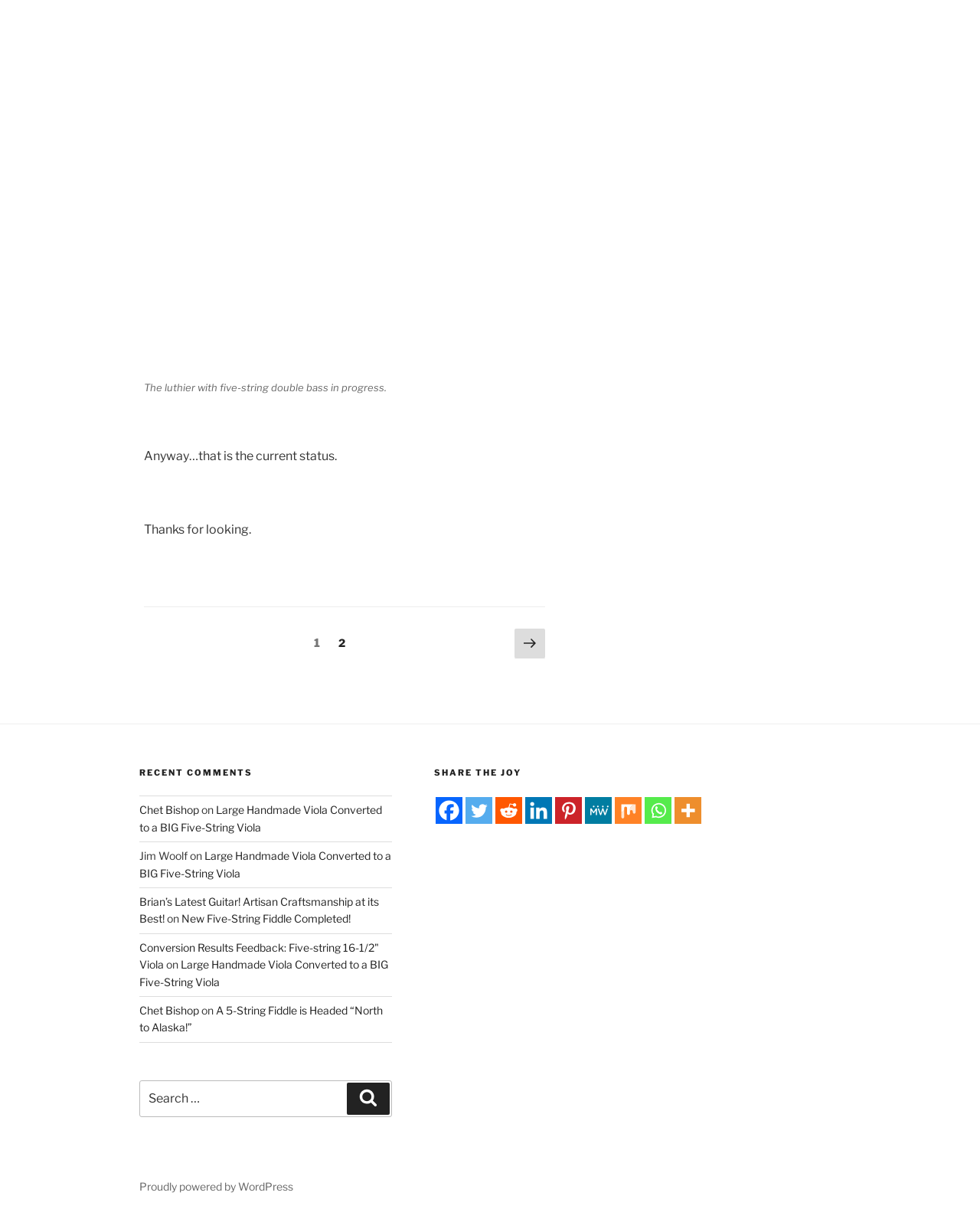What social media platforms are available for sharing?
Please provide a single word or phrase answer based on the image.

Multiple platforms